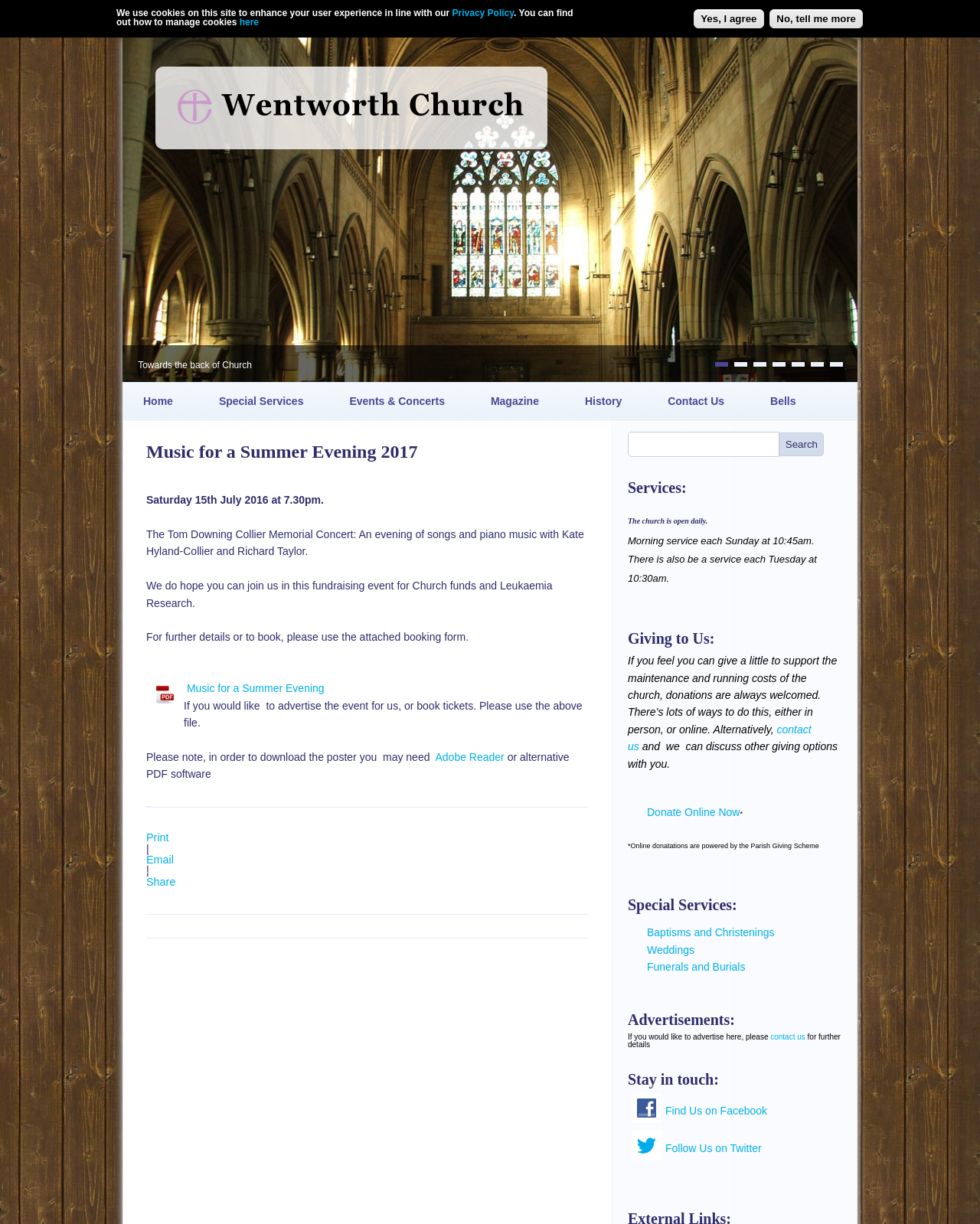Please provide a comprehensive answer to the question based on the screenshot: How can one donate to the church online?

The webpage provides a link to 'Donate Online Now' which is powered by the Parish Giving Scheme, allowing users to make online donations to support the maintenance and running costs of the church.